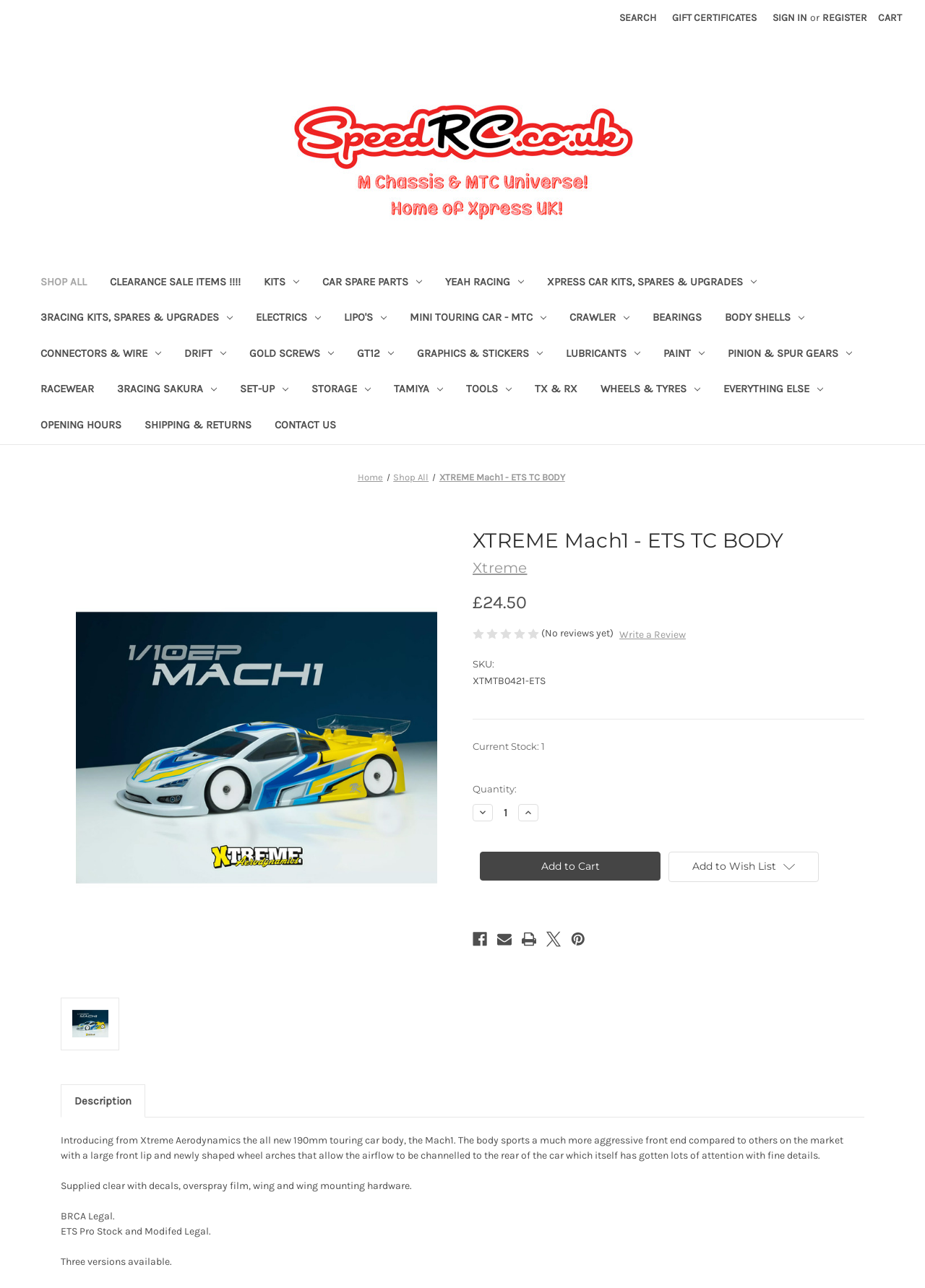What is the name of the product featured on the webpage?
Please respond to the question thoroughly and include all relevant details.

The product name is prominently displayed on the webpage, suggesting that it is a key product or a featured item. The name 'XTREME Mach1 - ETS TC BODY' likely refers to a specific type of radio controlled car body or kit.